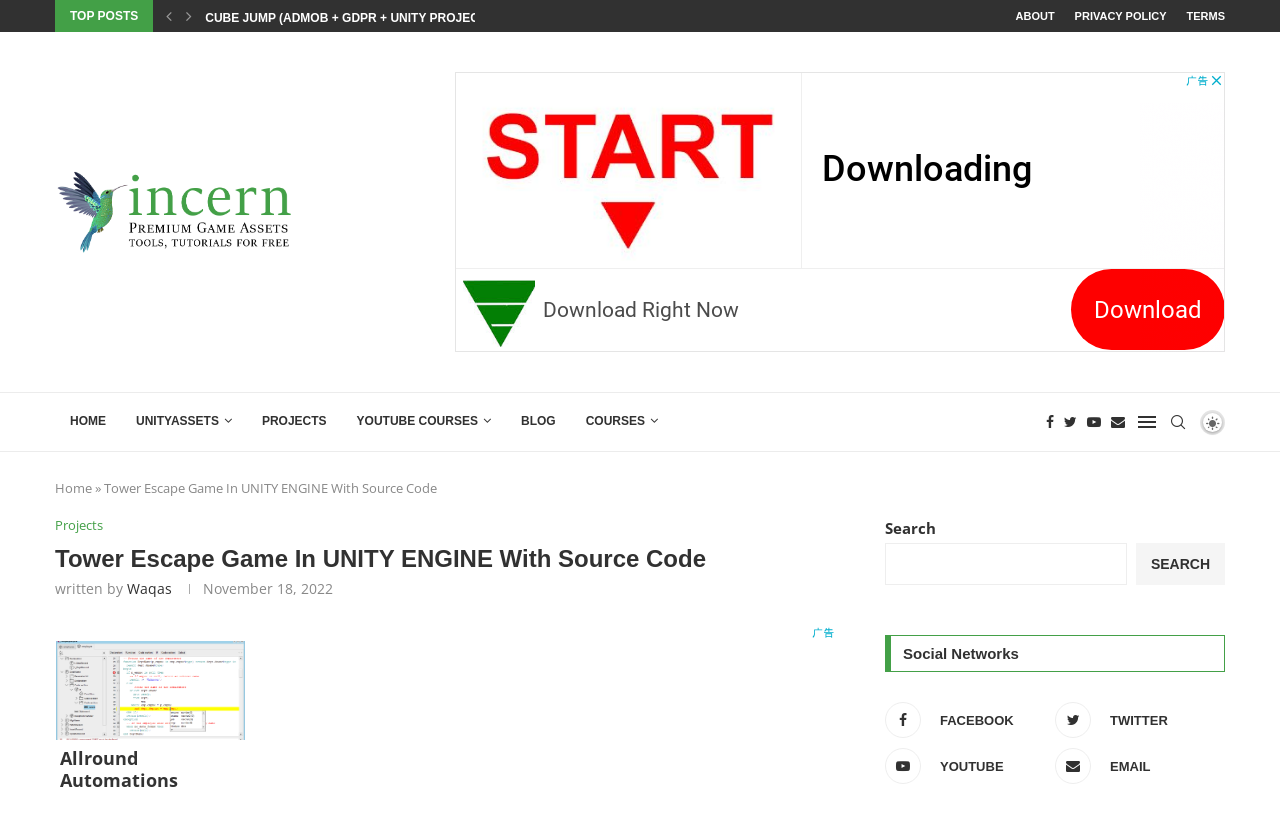Using the information in the image, give a detailed answer to the following question: What is the date of the post?

The date of the post can be found in the time element on the webpage, which reads 'November 18, 2022'.